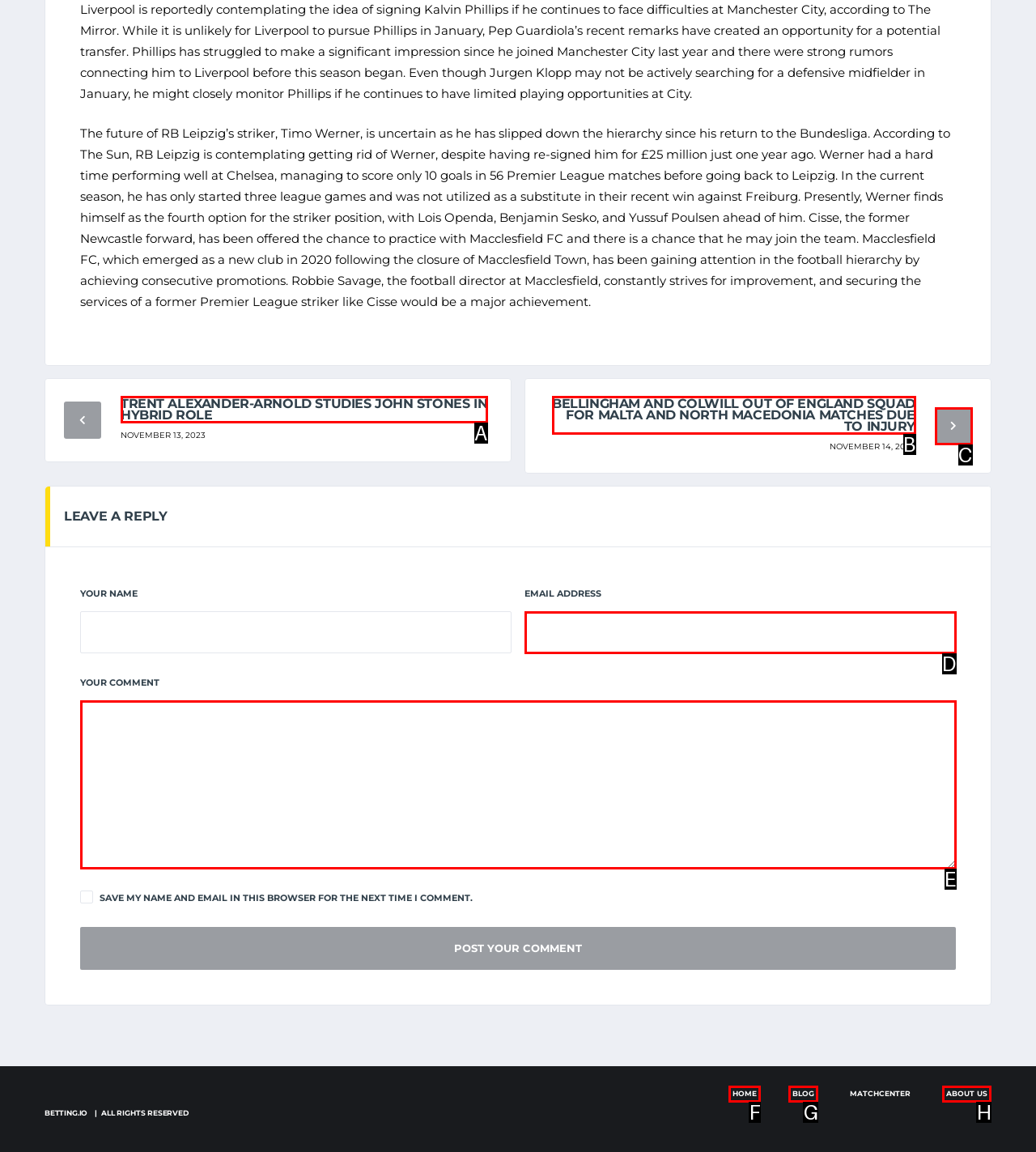From the description: Blog, identify the option that best matches and reply with the letter of that option directly.

G